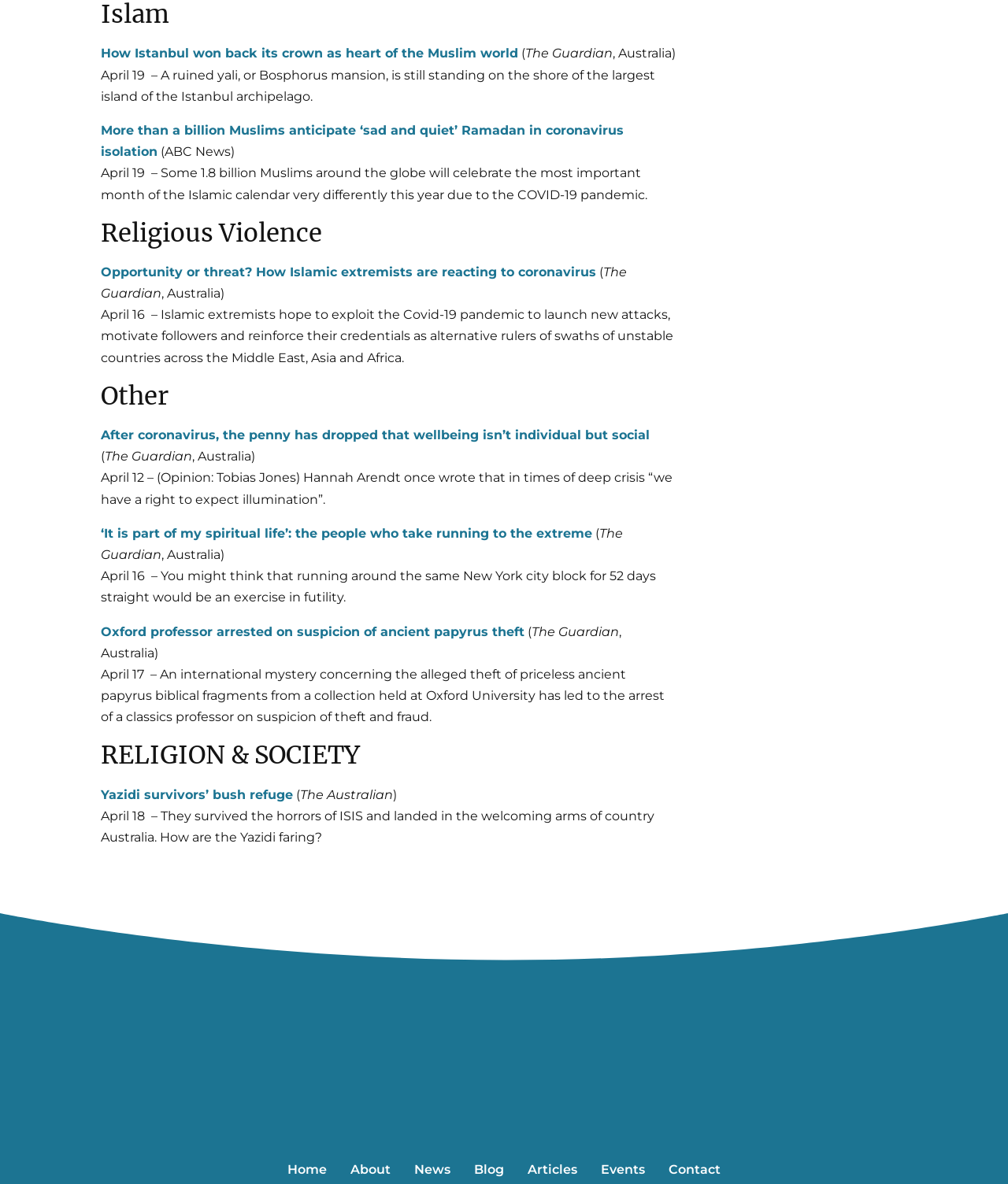How many categories are listed at the bottom of the page?
Using the information from the image, provide a comprehensive answer to the question.

I looked at the bottom of the page and found a list of categories, including 'Home', 'About', 'News', 'Blog', 'Articles', 'Events', and 'Contact', which totals 7 categories.